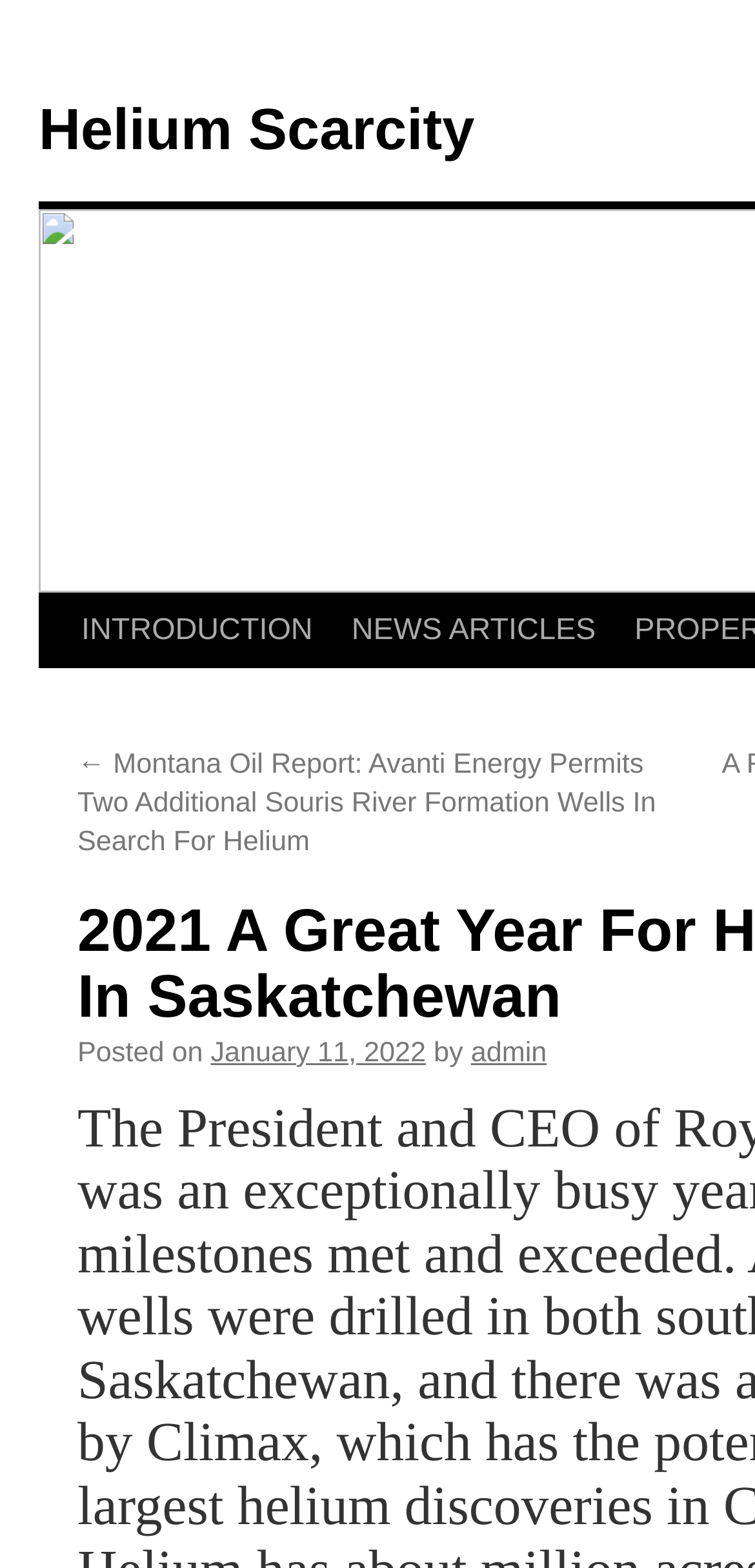By analyzing the image, answer the following question with a detailed response: Who is the author of the news article?

I inferred this answer by looking at the link 'admin' next to the 'by' text, which suggests that 'admin' is the author of the news article.